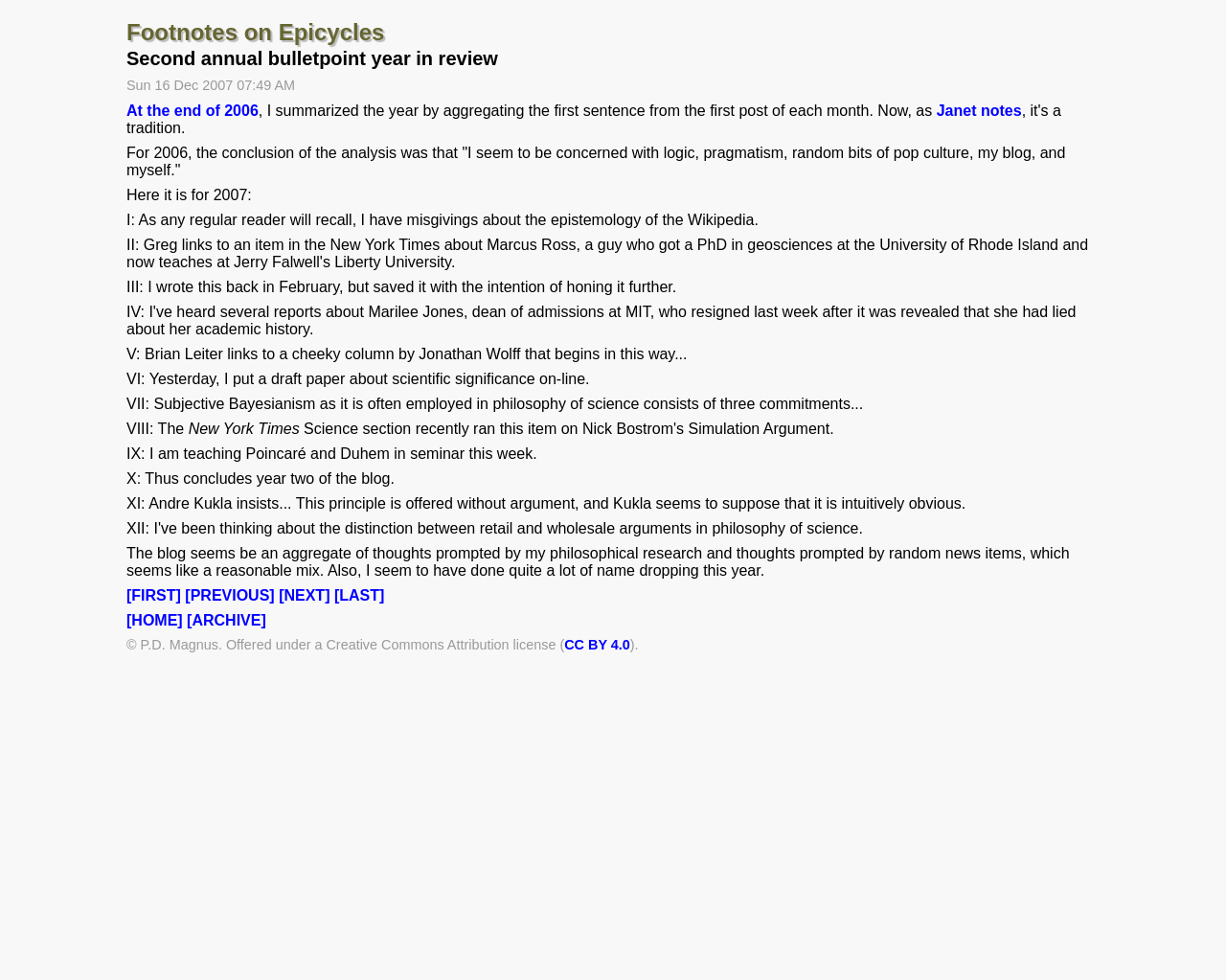What is the license under which the content is offered?
Please utilize the information in the image to give a detailed response to the question.

The license under which the content is offered can be determined by looking at the link element that contains the text 'CC BY 4.0', which is part of the copyright notice at the bottom of the webpage.